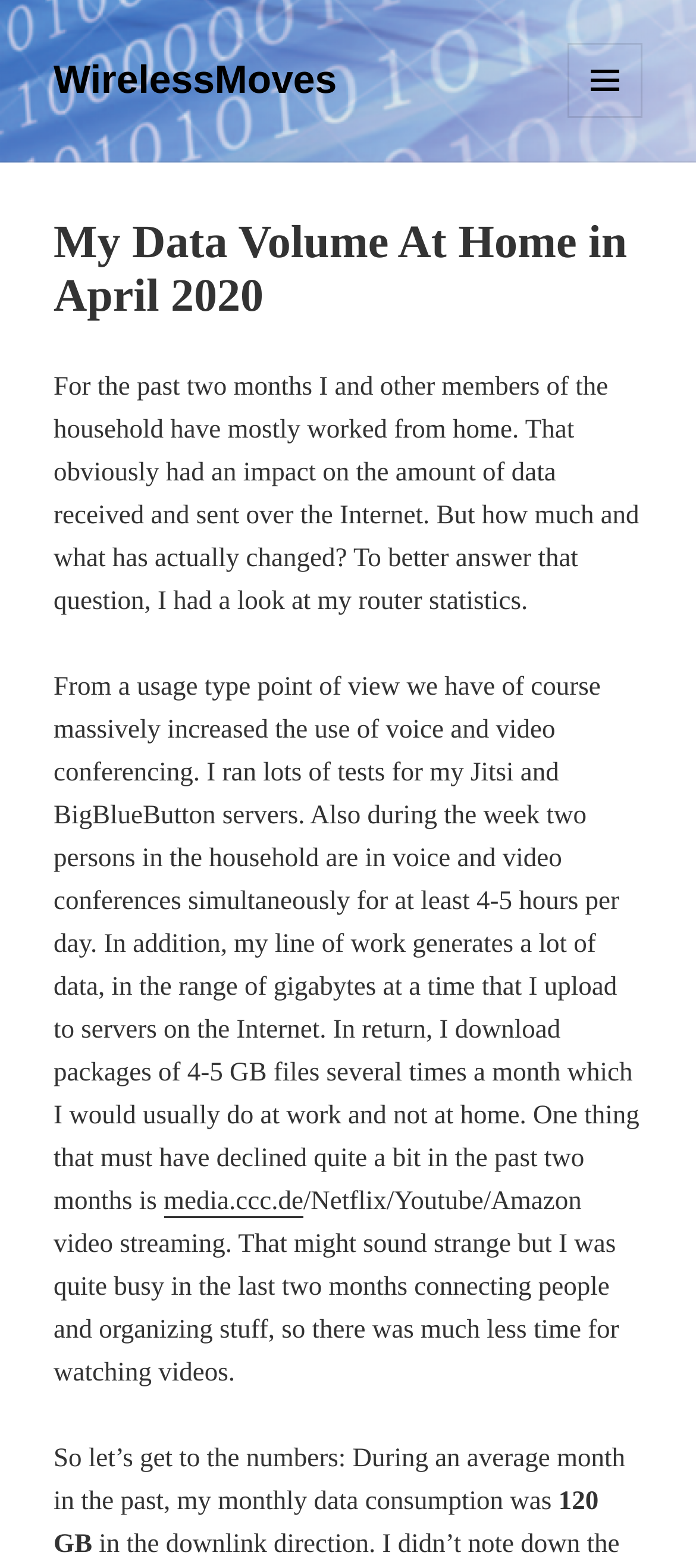Identify the bounding box of the HTML element described here: "Menu and widgets". Provide the coordinates as four float numbers between 0 and 1: [left, top, right, bottom].

[0.815, 0.027, 0.923, 0.075]